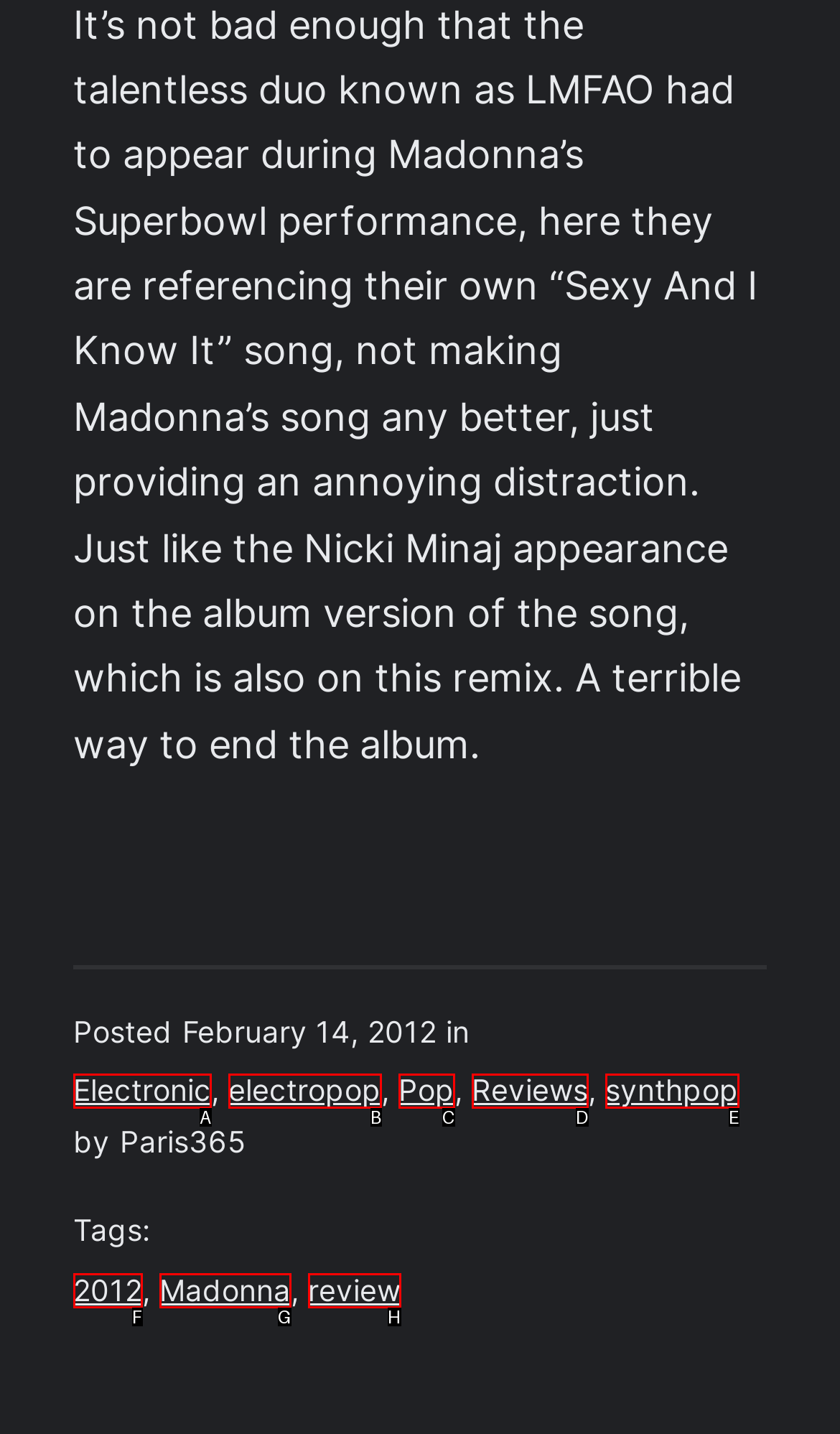Match the element description: FAITH STATEMENT to the correct HTML element. Answer with the letter of the selected option.

None